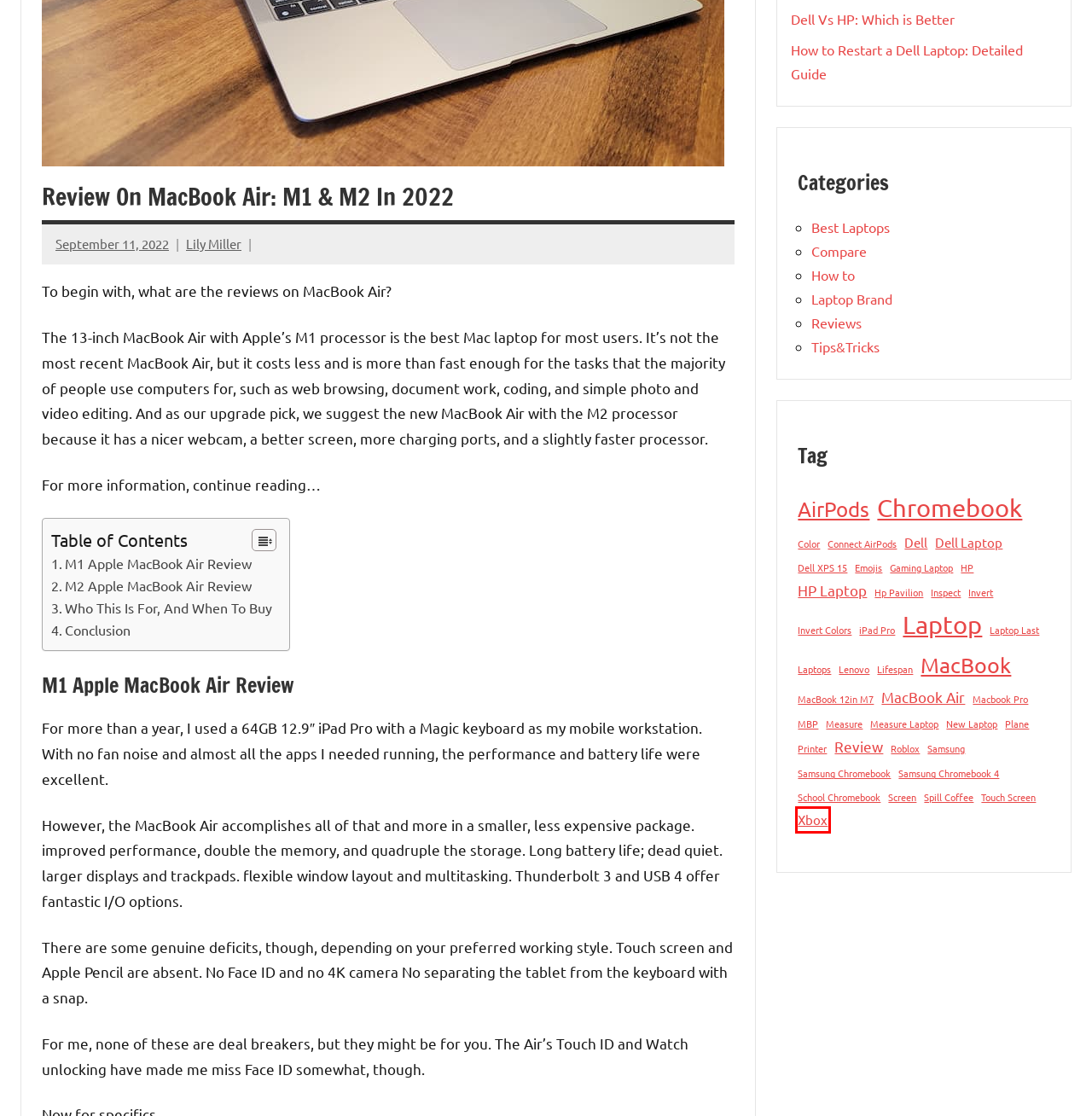Analyze the webpage screenshot with a red bounding box highlighting a UI element. Select the description that best matches the new webpage after clicking the highlighted element. Here are the options:
A. Xbox - Notebook V
B. Lily Miller - Notebook V
C. AirPods - Notebook V
D. Invert Colors - Notebook V
E. HP Laptop - Notebook V
F. Dell XPS 15 - Notebook V
G. Touch Screen - Notebook V
H. Color - Notebook V

A